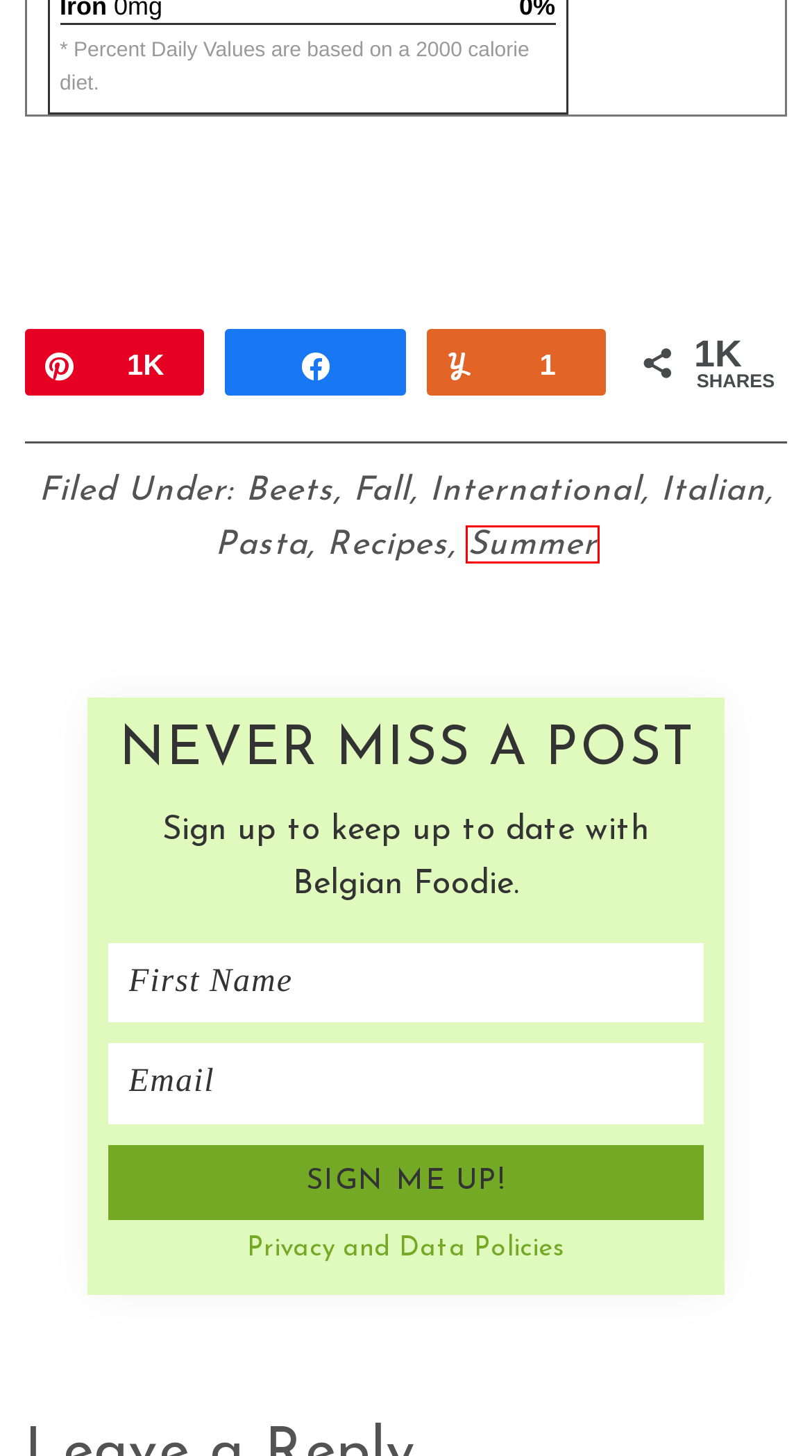Analyze the screenshot of a webpage with a red bounding box and select the webpage description that most accurately describes the new page resulting from clicking the element inside the red box. Here are the candidates:
A. Beets Archives - BELGIAN FOODIE
B. Italian Archives - BELGIAN FOODIE
C. Fall Archives - BELGIAN FOODIE
D. Pasta - Homemade and store-bought
E. Privacy and Data Policies - BELGIAN FOODIE
F. International Archives - BELGIAN FOODIE
G. Summer Archives - BELGIAN FOODIE
H. Recipes Archives - BELGIAN FOODIE

G